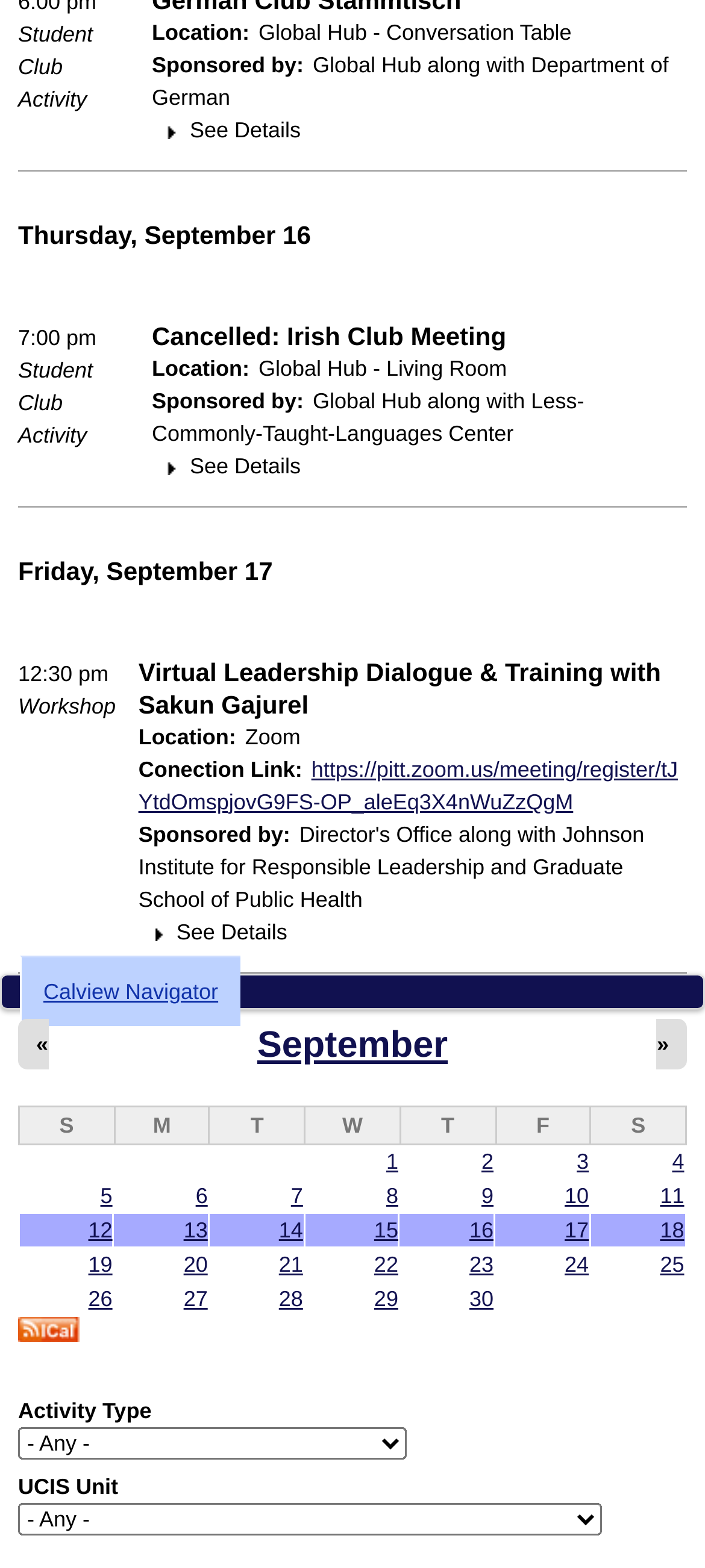Provide the bounding box coordinates of the area you need to click to execute the following instruction: "View events on September 1".

[0.548, 0.732, 0.565, 0.749]